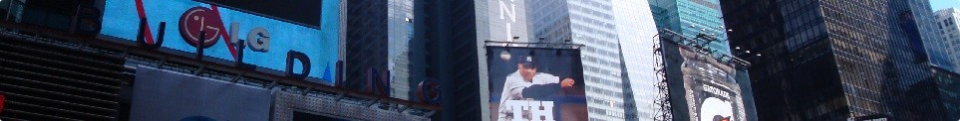Please answer the following question using a single word or phrase: 
What is the essence of urban culture reflected in this image?

Dynamic interaction